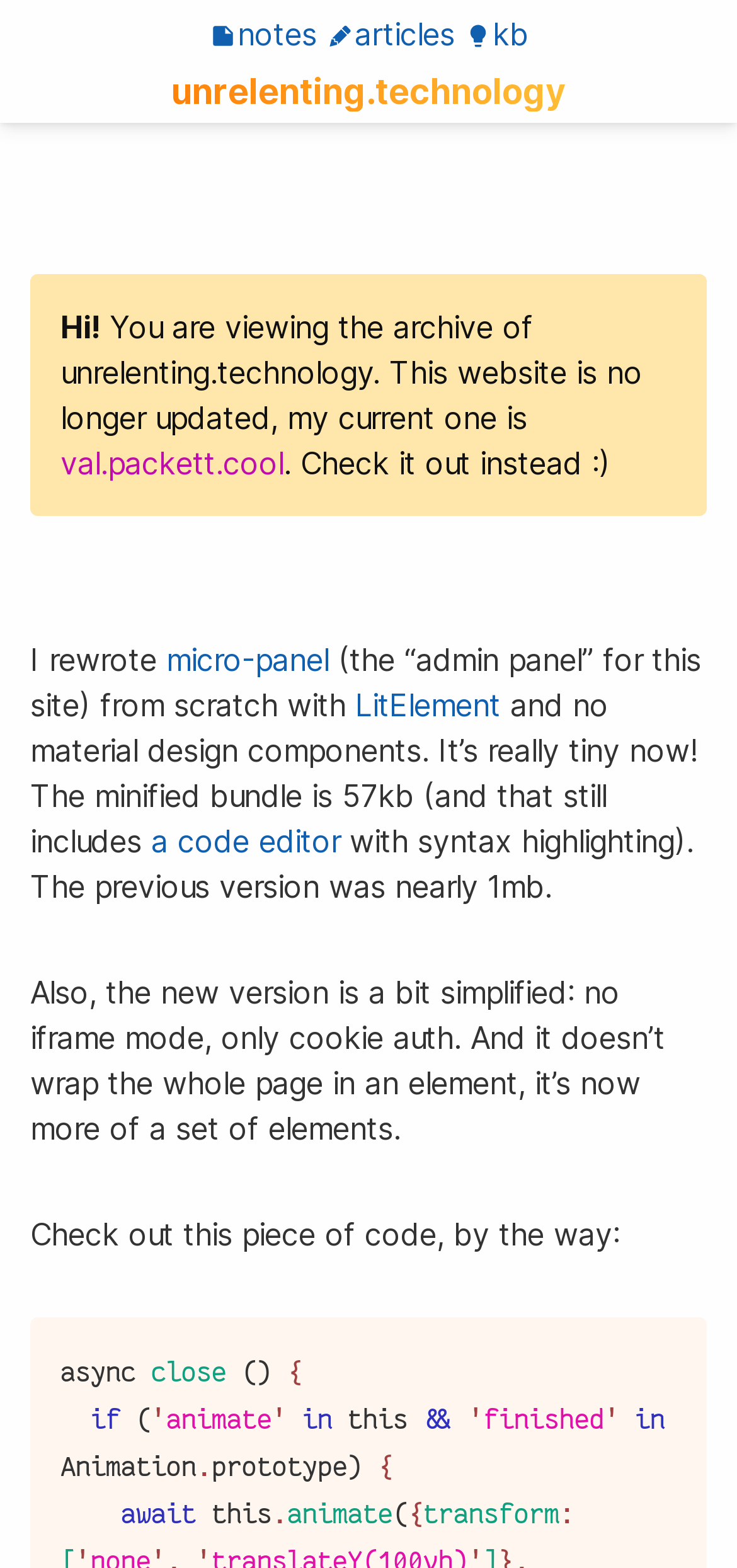Identify the bounding box coordinates for the region to click in order to carry out this instruction: "check out val.packett.cool". Provide the coordinates using four float numbers between 0 and 1, formatted as [left, top, right, bottom].

[0.082, 0.283, 0.385, 0.307]